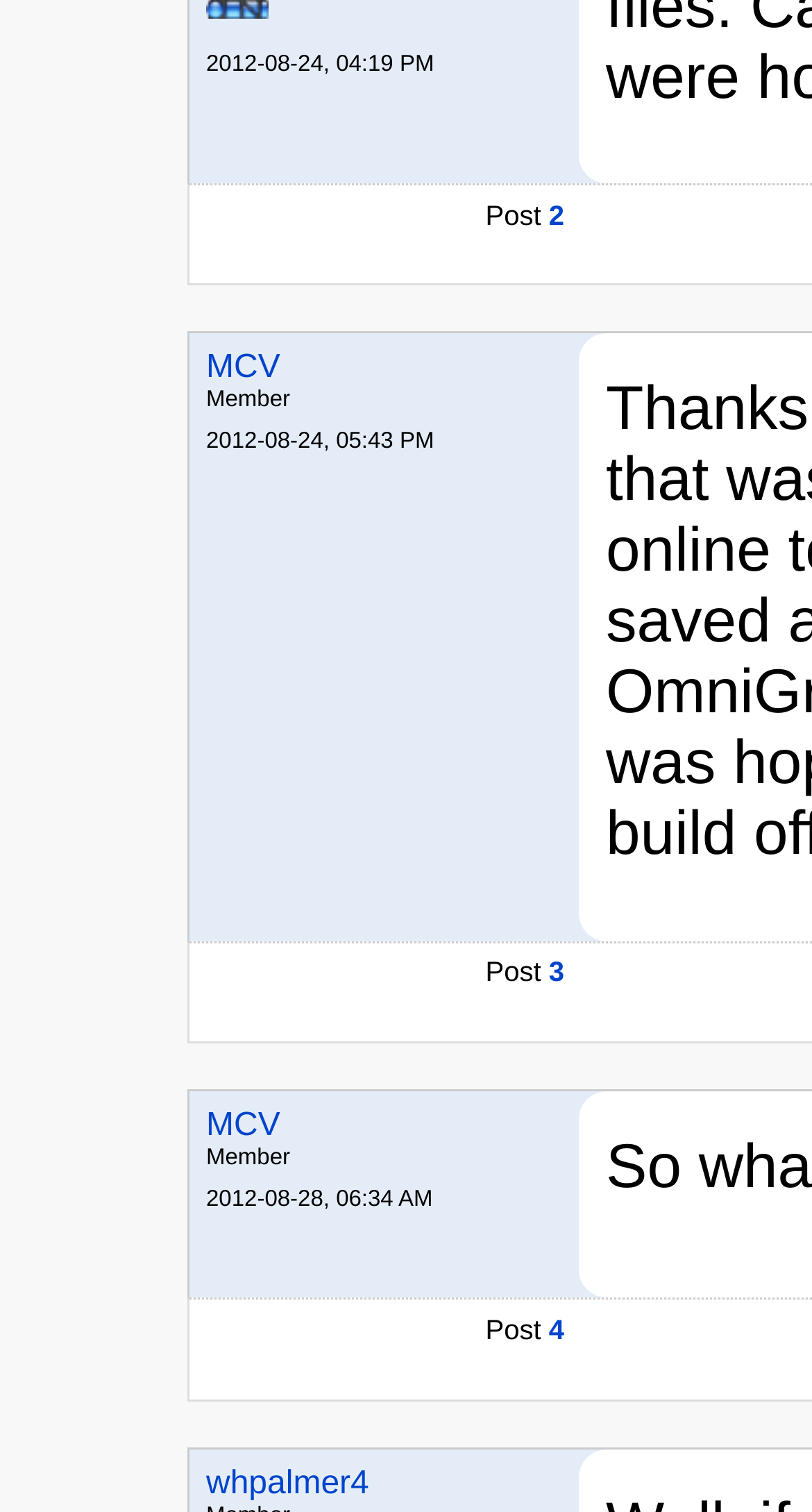Please answer the following question using a single word or phrase: 
How many posts are there?

4